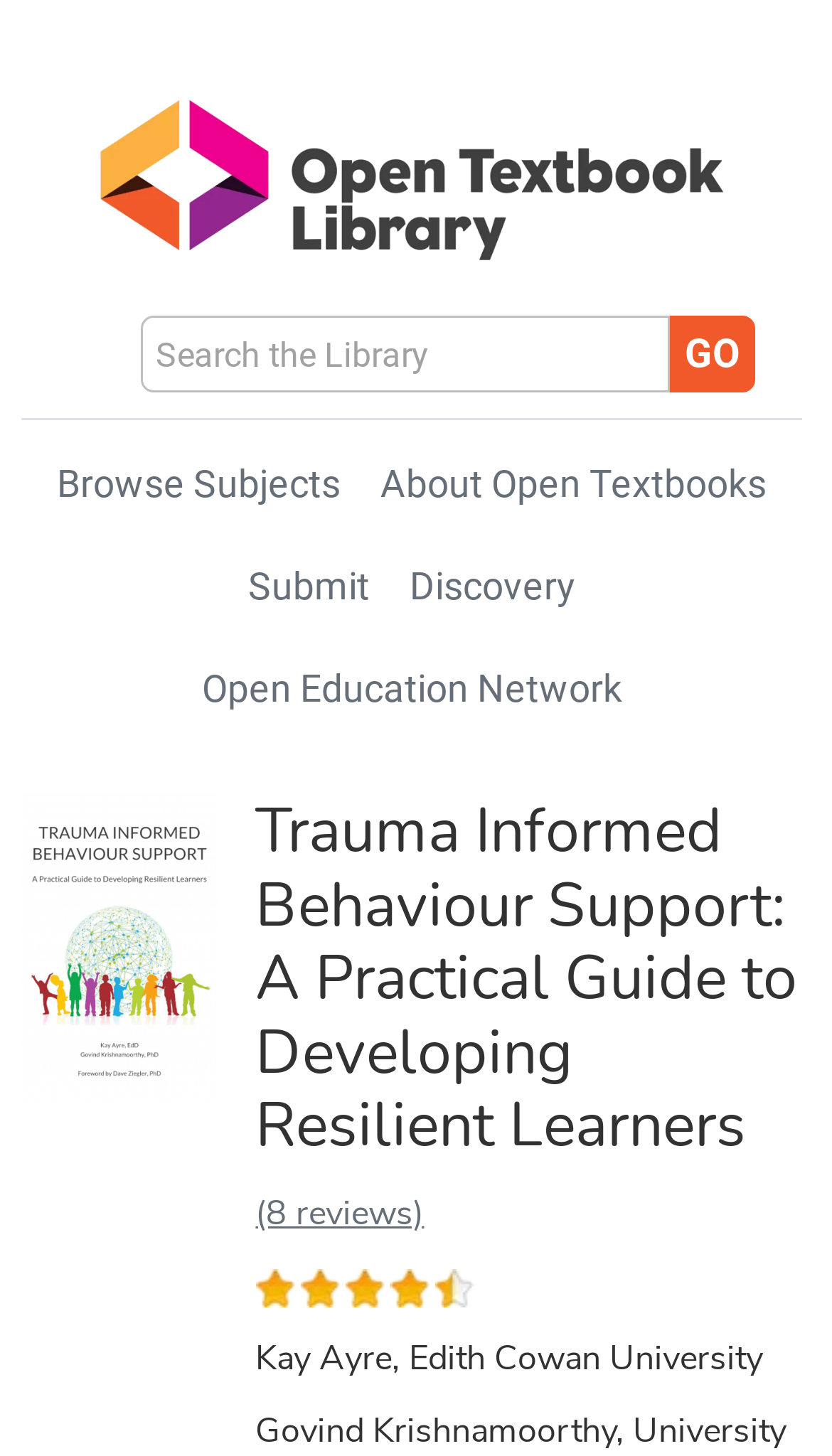What is the purpose of the 'Go' button?
Please give a detailed and thorough answer to the question, covering all relevant points.

I found the answer by looking at the button element that says 'Go' and its proximity to the combobox element that says 'Term'. This suggests that the 'Go' button is used to search for a term.